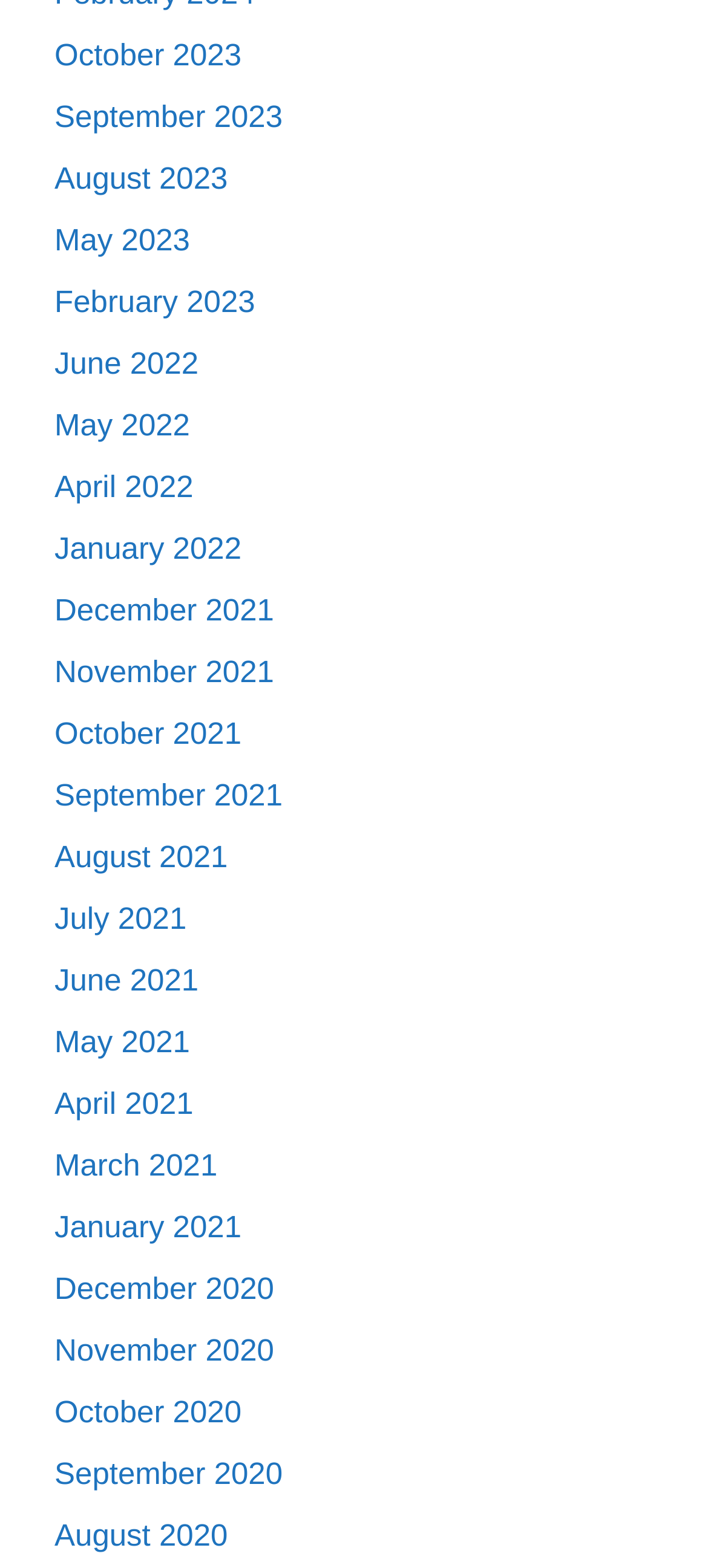Please provide the bounding box coordinates in the format (top-left x, top-left y, bottom-right x, bottom-right y). Remember, all values are floating point numbers between 0 and 1. What is the bounding box coordinate of the region described as: July 2021

[0.077, 0.574, 0.264, 0.596]